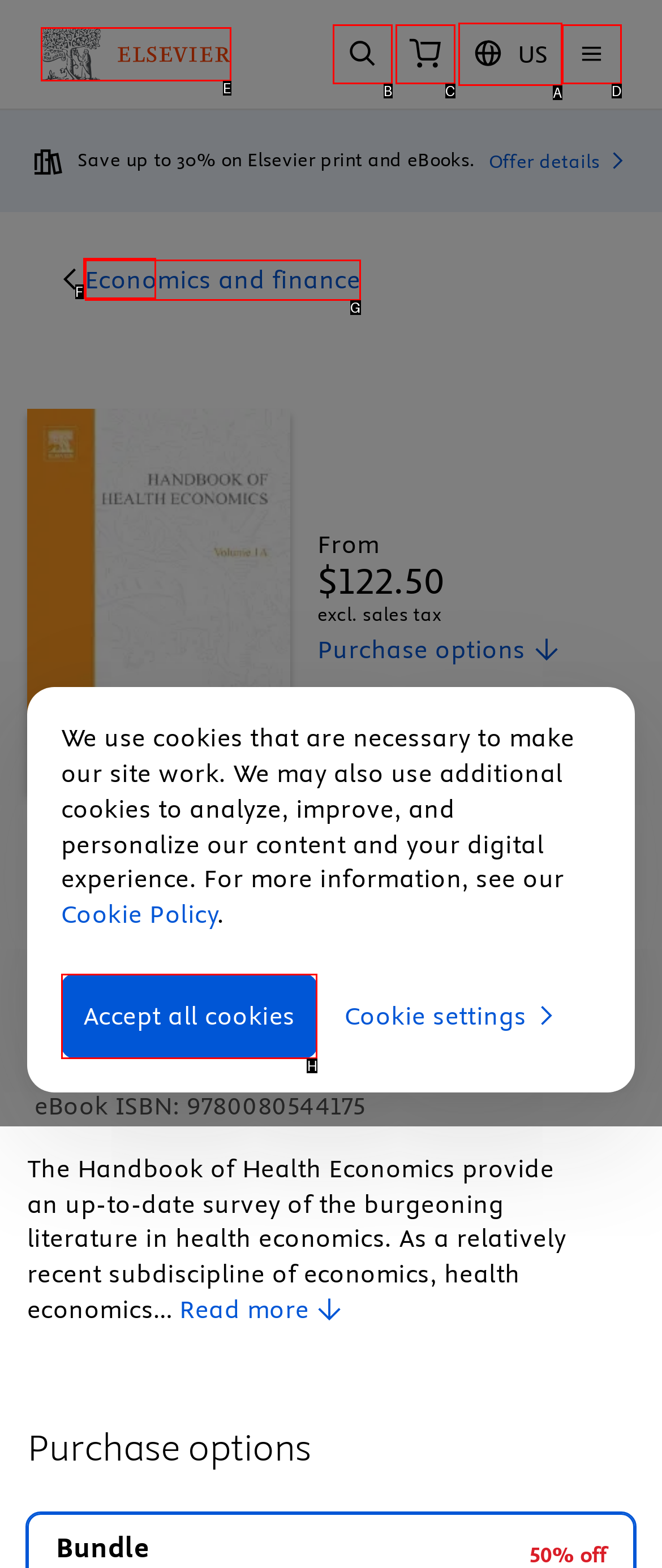Select the appropriate option that fits: Open main site navigation
Reply with the letter of the correct choice.

D